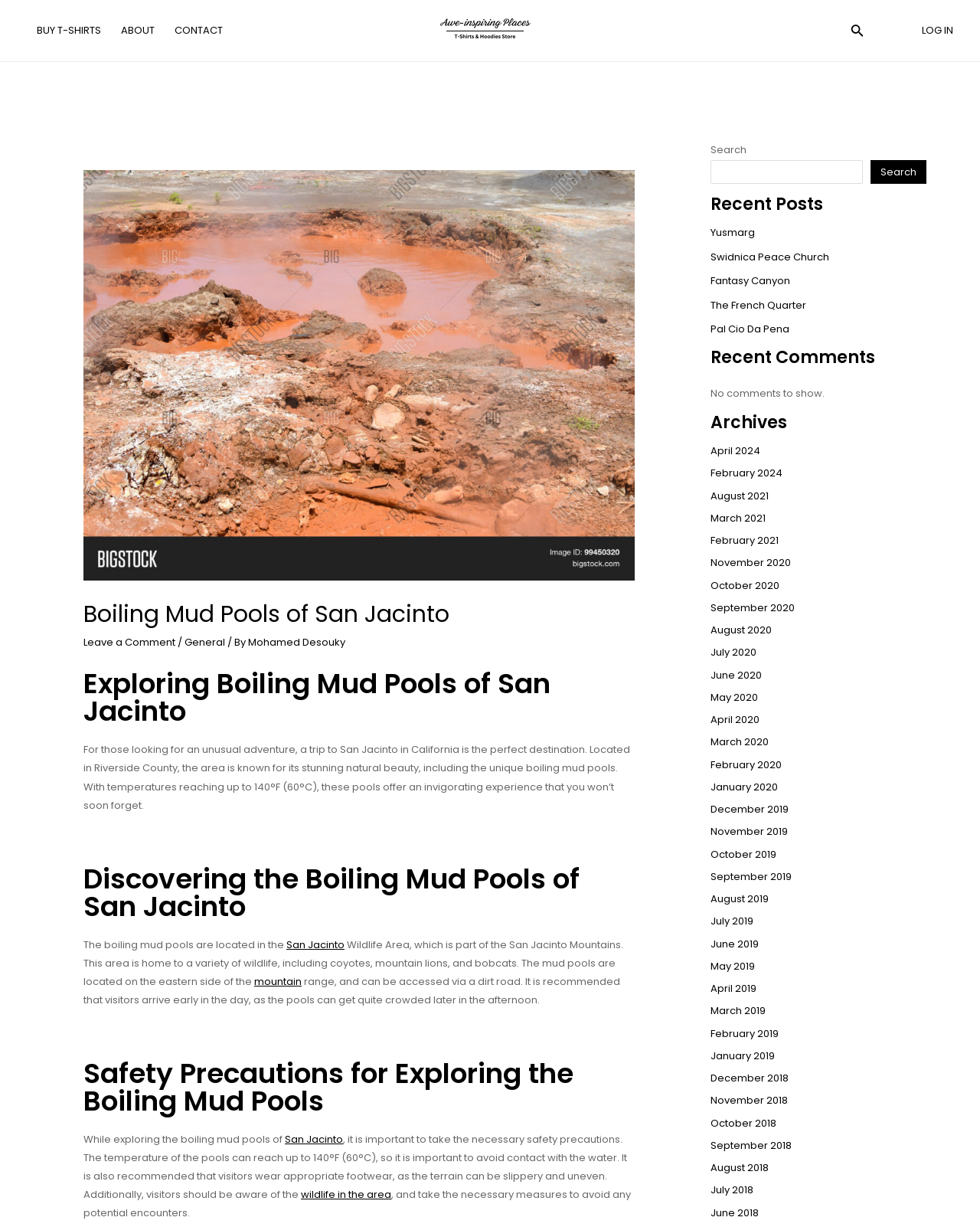Find and indicate the bounding box coordinates of the region you should select to follow the given instruction: "Search for something".

[0.725, 0.13, 0.88, 0.15]